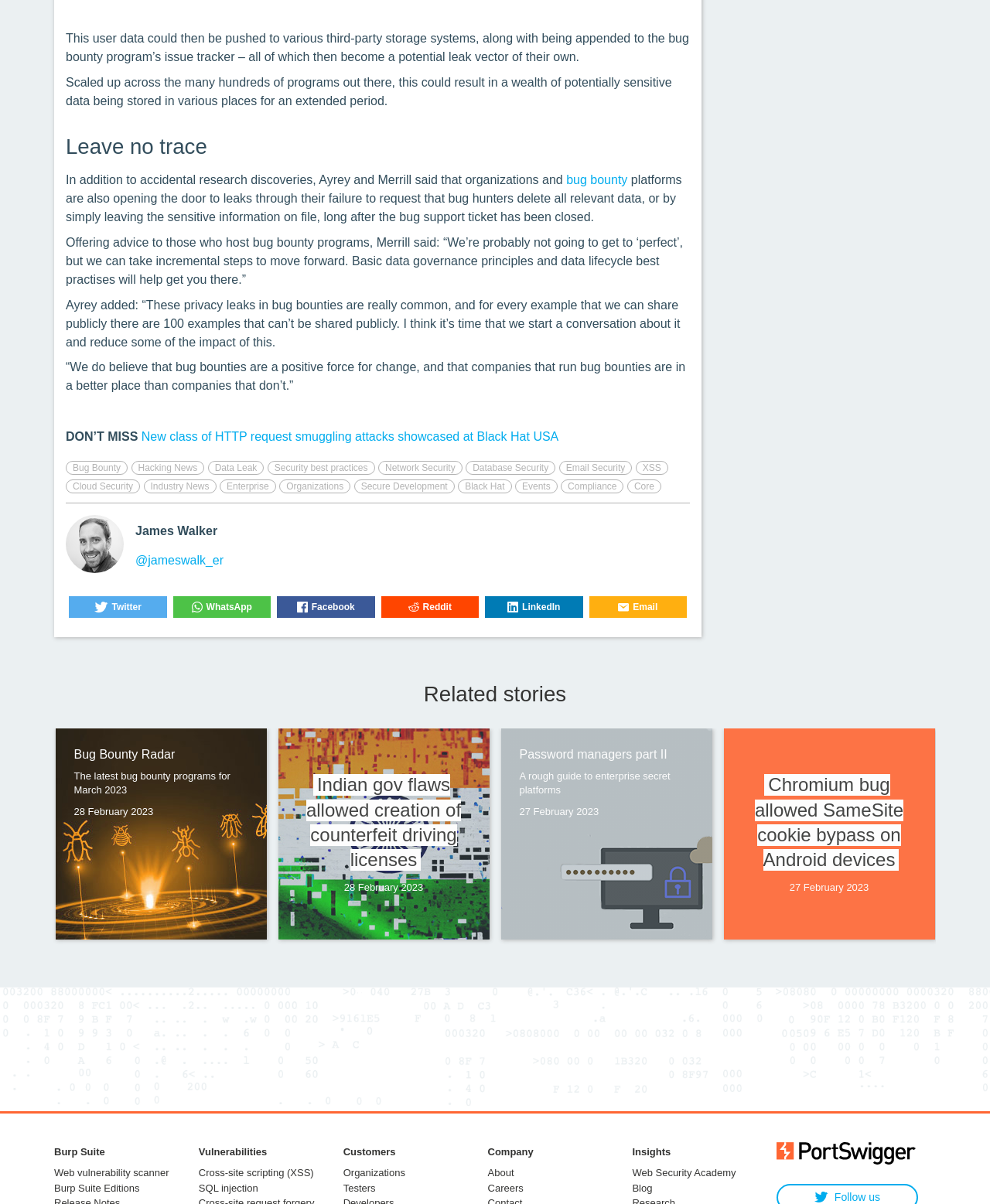Determine the bounding box coordinates of the region that needs to be clicked to achieve the task: "Follow James Walker on Twitter".

[0.066, 0.495, 0.171, 0.513]